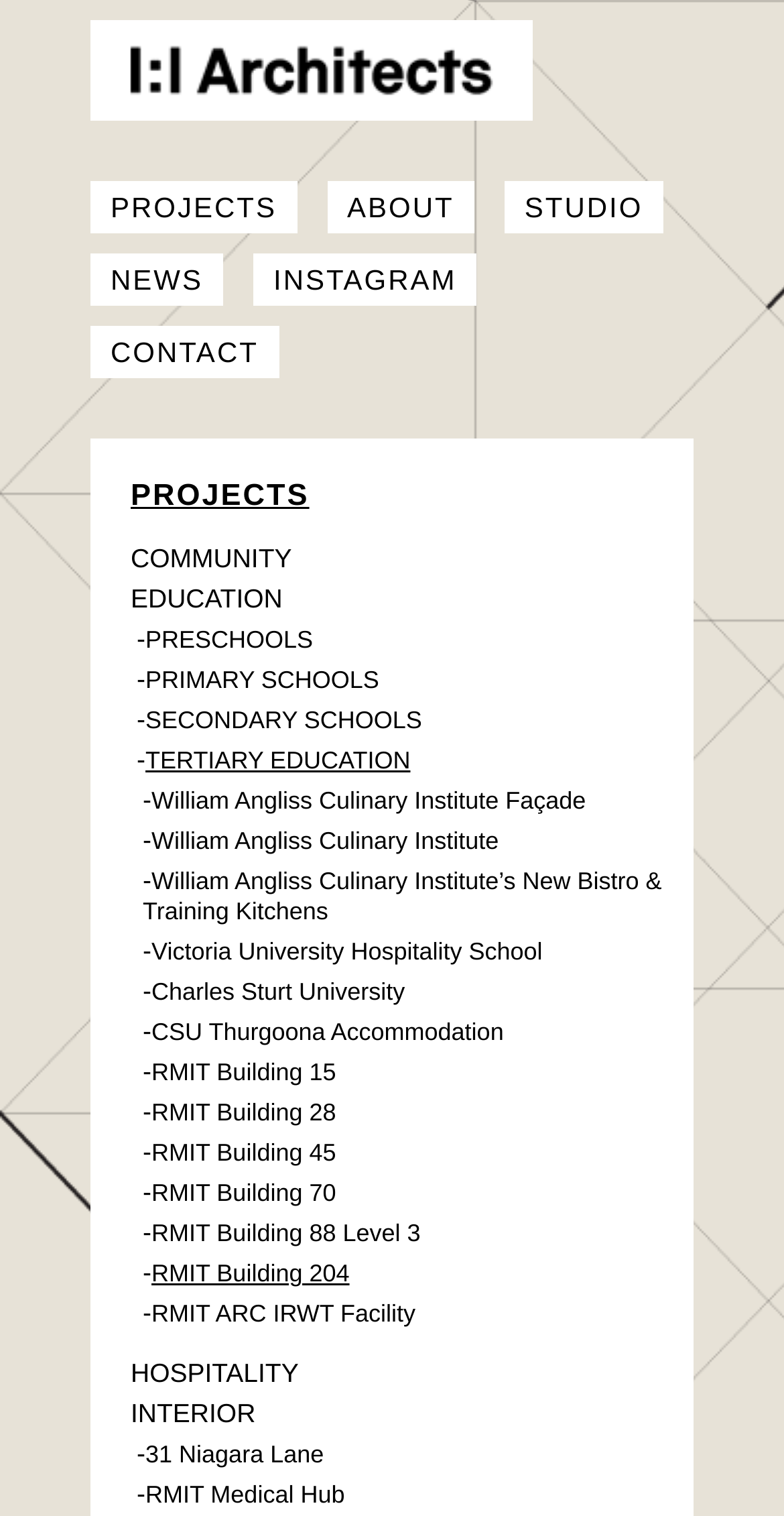Based on the image, provide a detailed and complete answer to the question: 
How many links are under the 'PROJECTS' heading?

I counted the number of links under the 'PROJECTS' heading, starting from 'COMMUNITY' to 'RMIT Medical Hub', and found a total of 18 links.